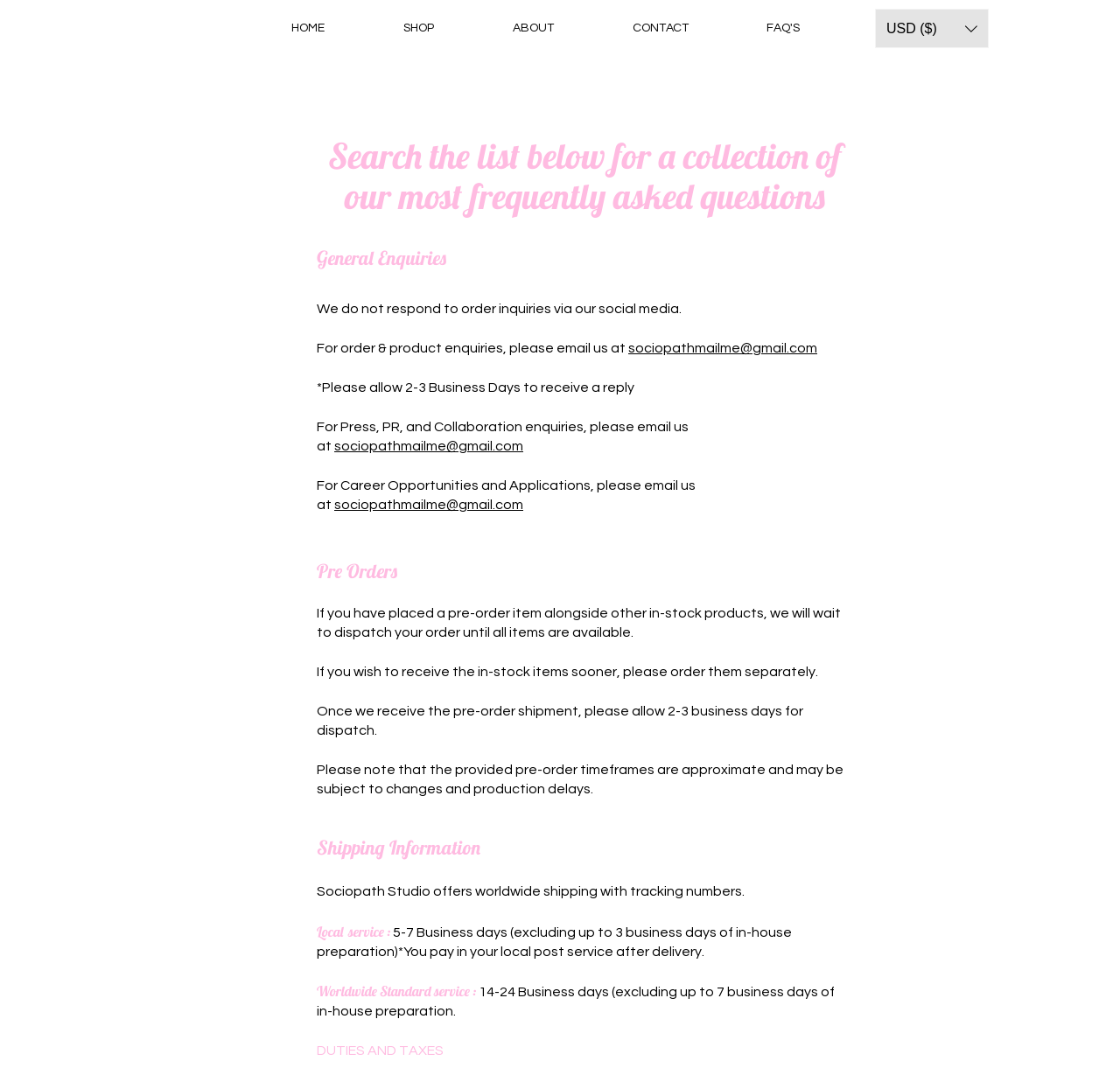What is the purpose of the currency converter?
Please craft a detailed and exhaustive response to the question.

Although there is a currency converter element on the page, its purpose is not explicitly stated. It may be used to convert prices or currencies for international customers, but this is not clearly indicated.